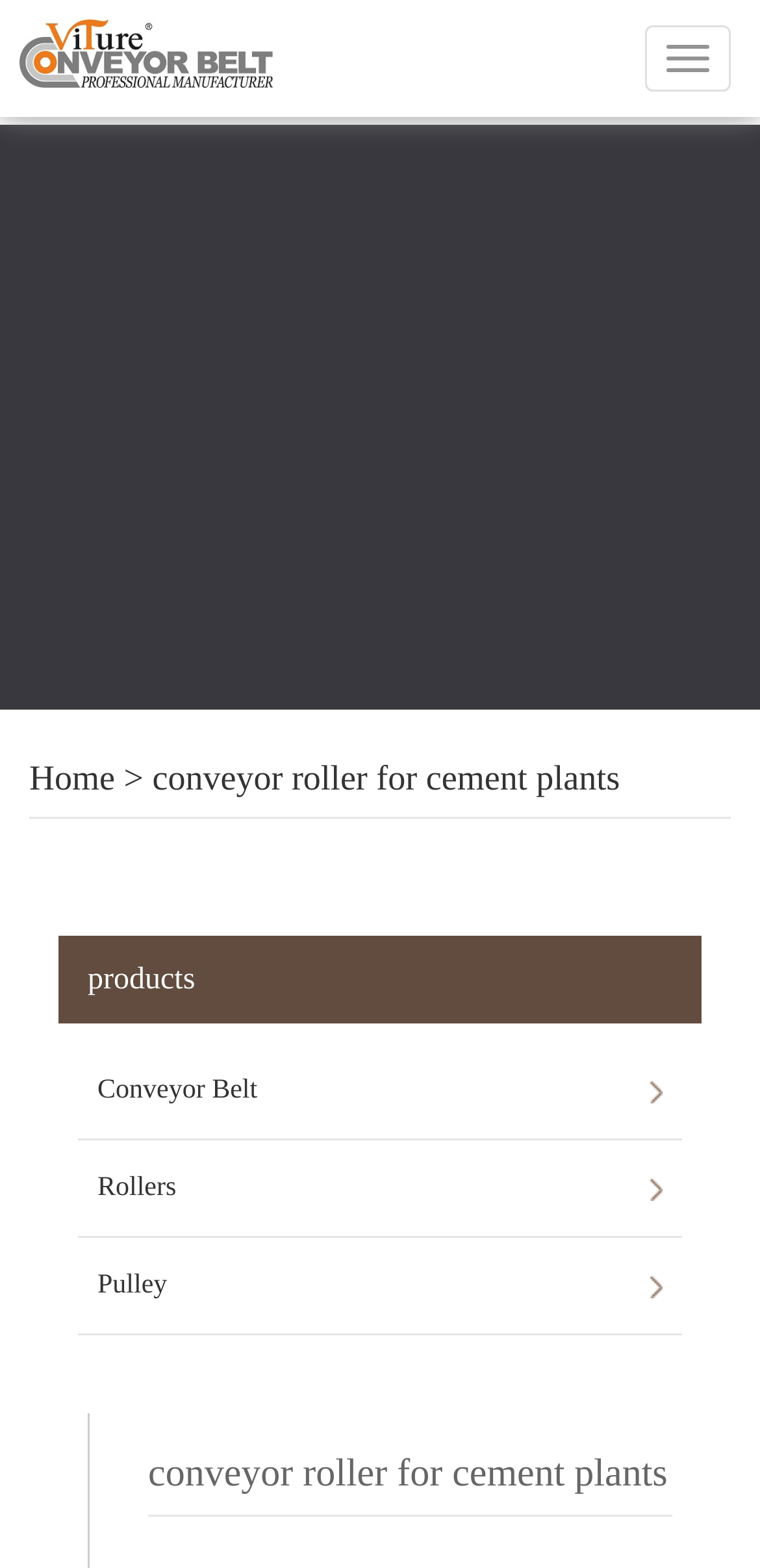What is the site name? Please answer the question using a single word or phrase based on the image.

SITE NAME